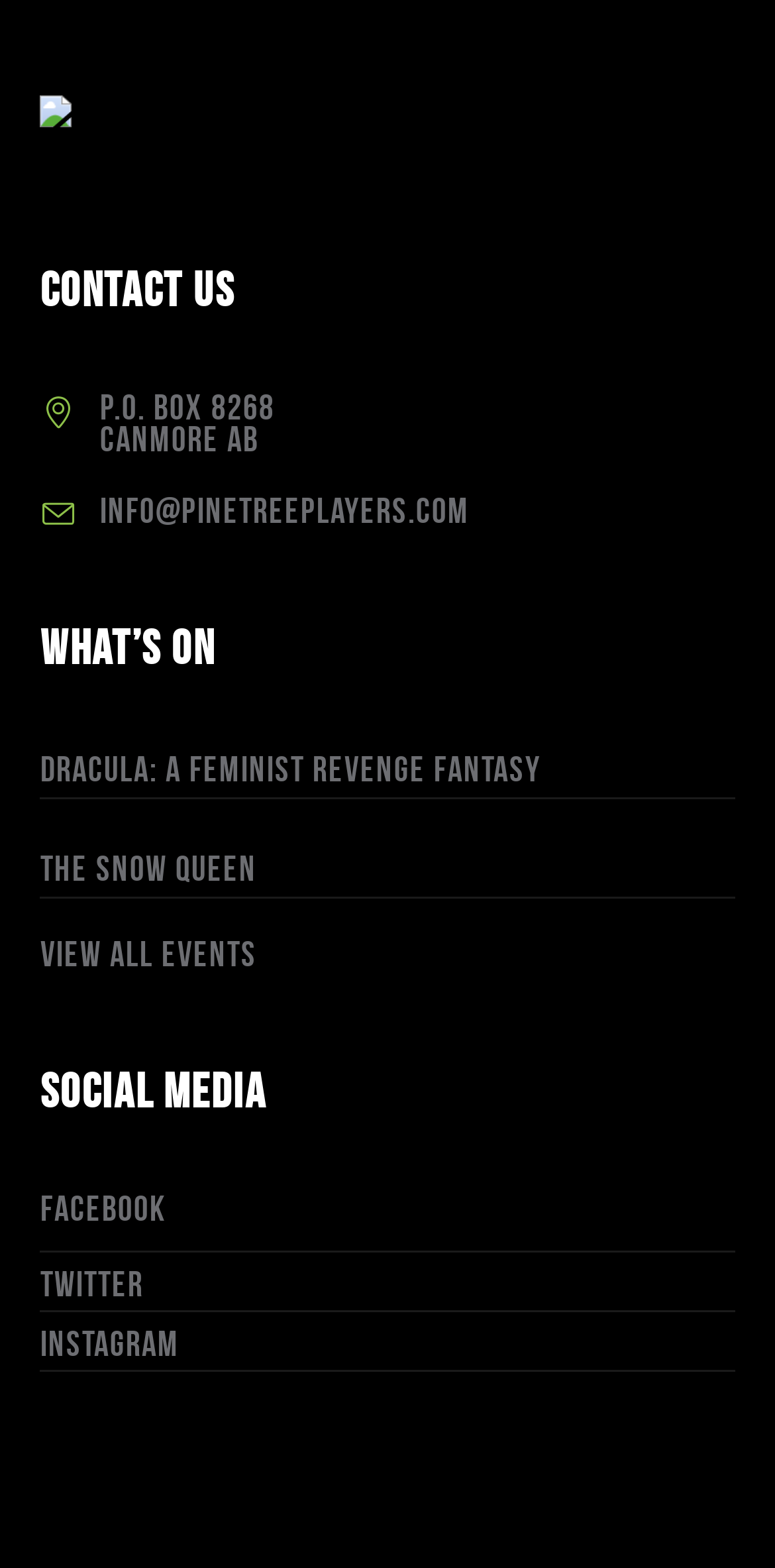Predict the bounding box of the UI element based on the description: "Read More". The coordinates should be four float numbers between 0 and 1, formatted as [left, top, right, bottom].

[0.052, 0.516, 0.388, 0.562]